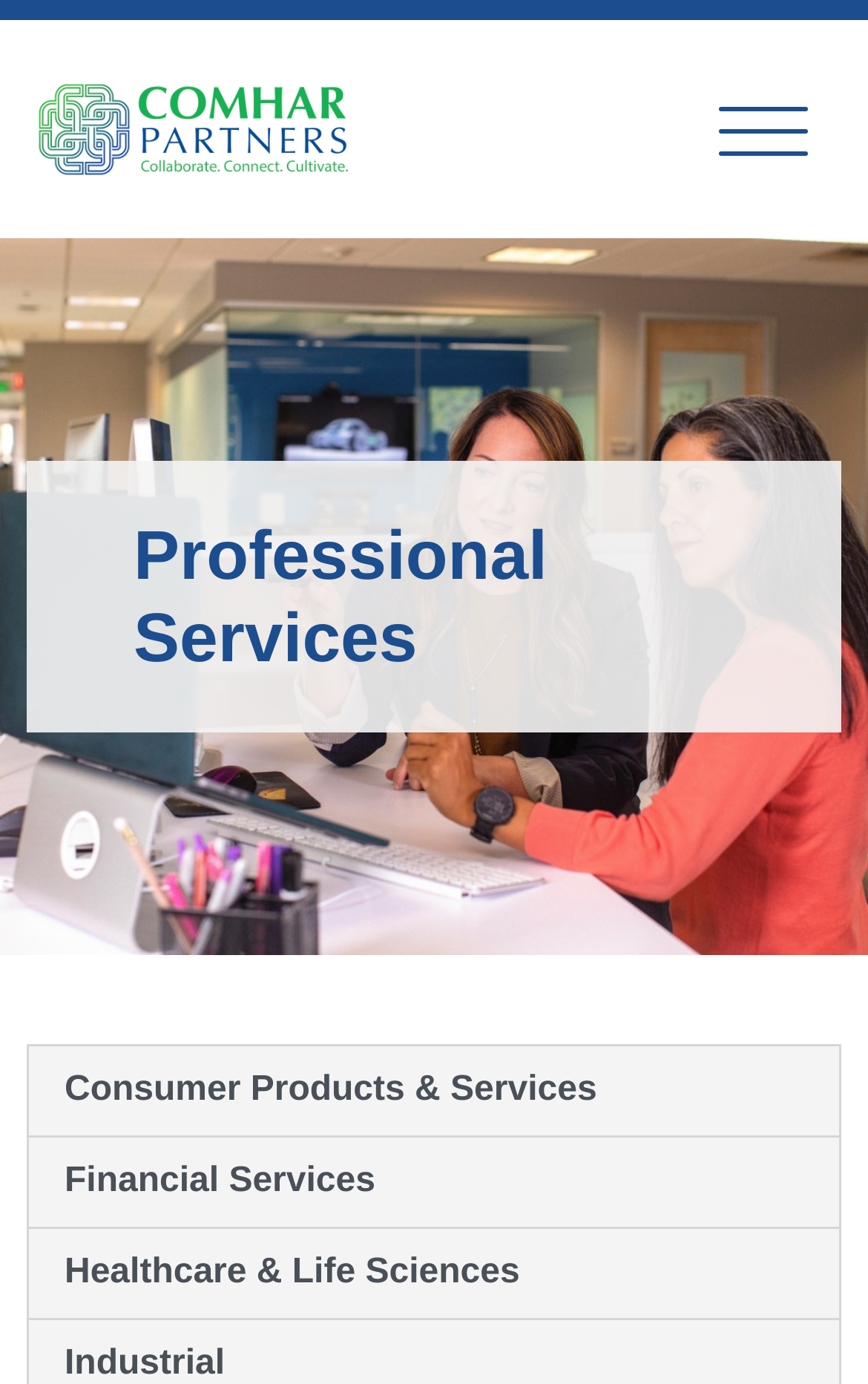Is there an image on the webpage?
Please answer the question as detailed as possible based on the image.

I can see an image element with no OCR text or element description which suggests that there is an image on the webpage, possibly a logo or an icon.